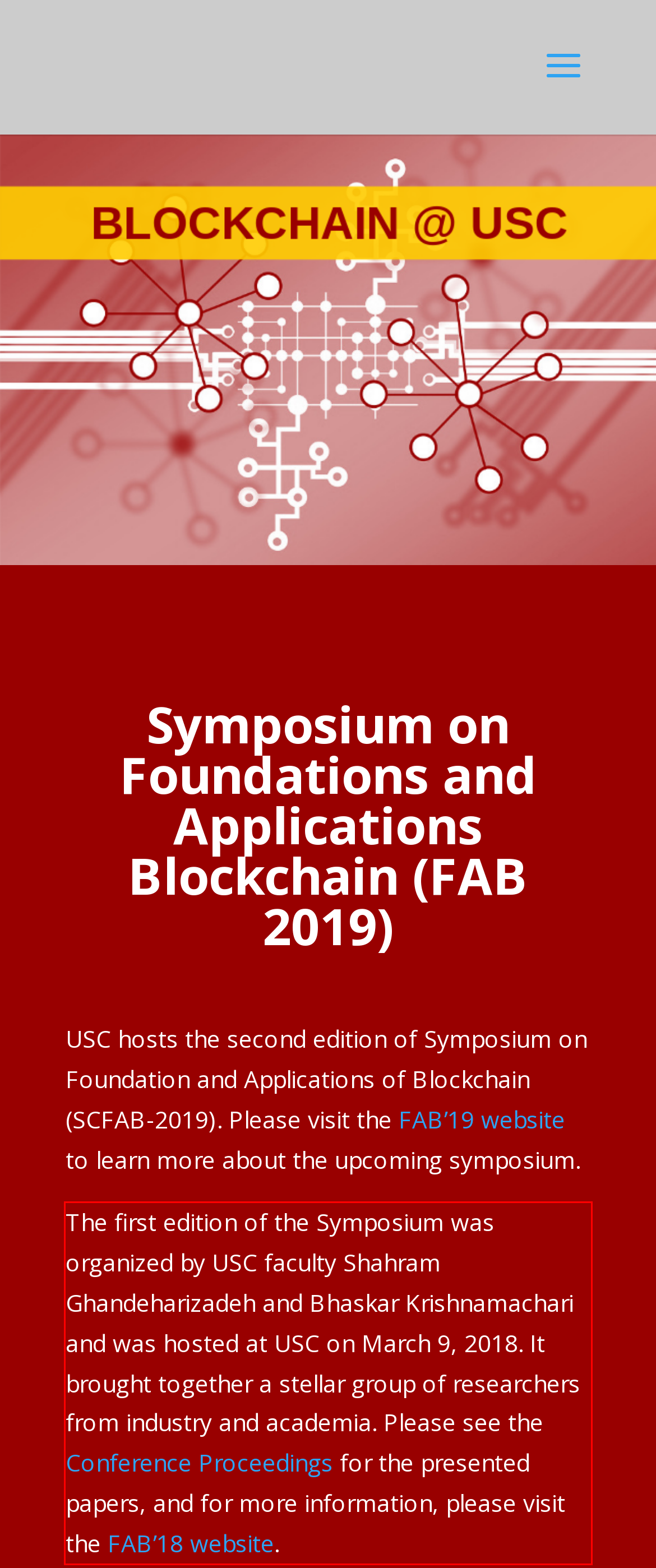You have a webpage screenshot with a red rectangle surrounding a UI element. Extract the text content from within this red bounding box.

The first edition of the Symposium was organized by USC faculty Shahram Ghandeharizadeh and Bhaskar Krishnamachari and was hosted at USC on March 9, 2018. It brought together a stellar group of researchers from industry and academia. Please see the Conference Proceedings for the presented papers, and for more information, please visit the FAB’18 website.